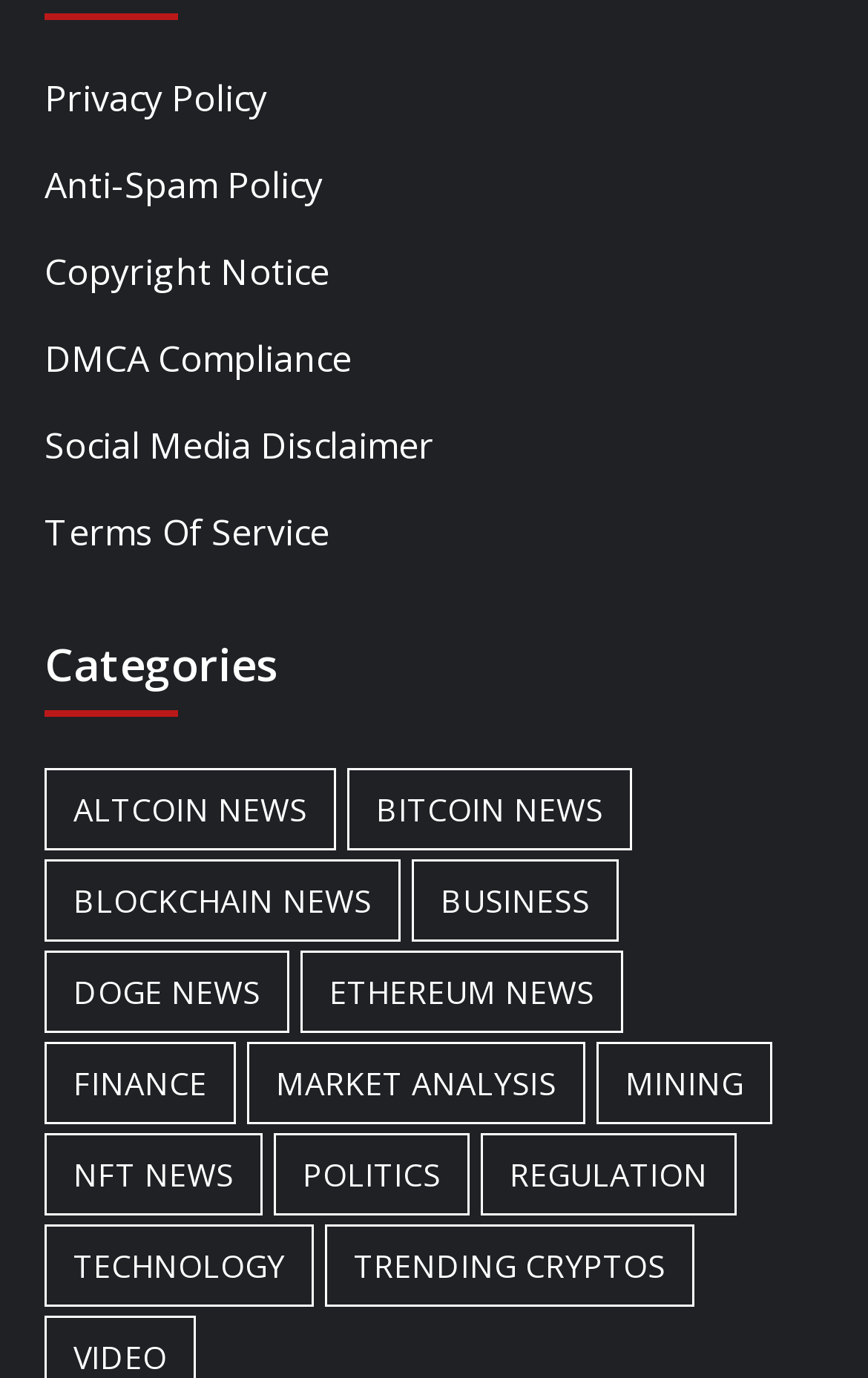Identify the bounding box for the given UI element using the description provided. Coordinates should be in the format (top-left x, top-left y, bottom-right x, bottom-right y) and must be between 0 and 1. Here is the description: Ethereum News

[0.346, 0.691, 0.718, 0.75]